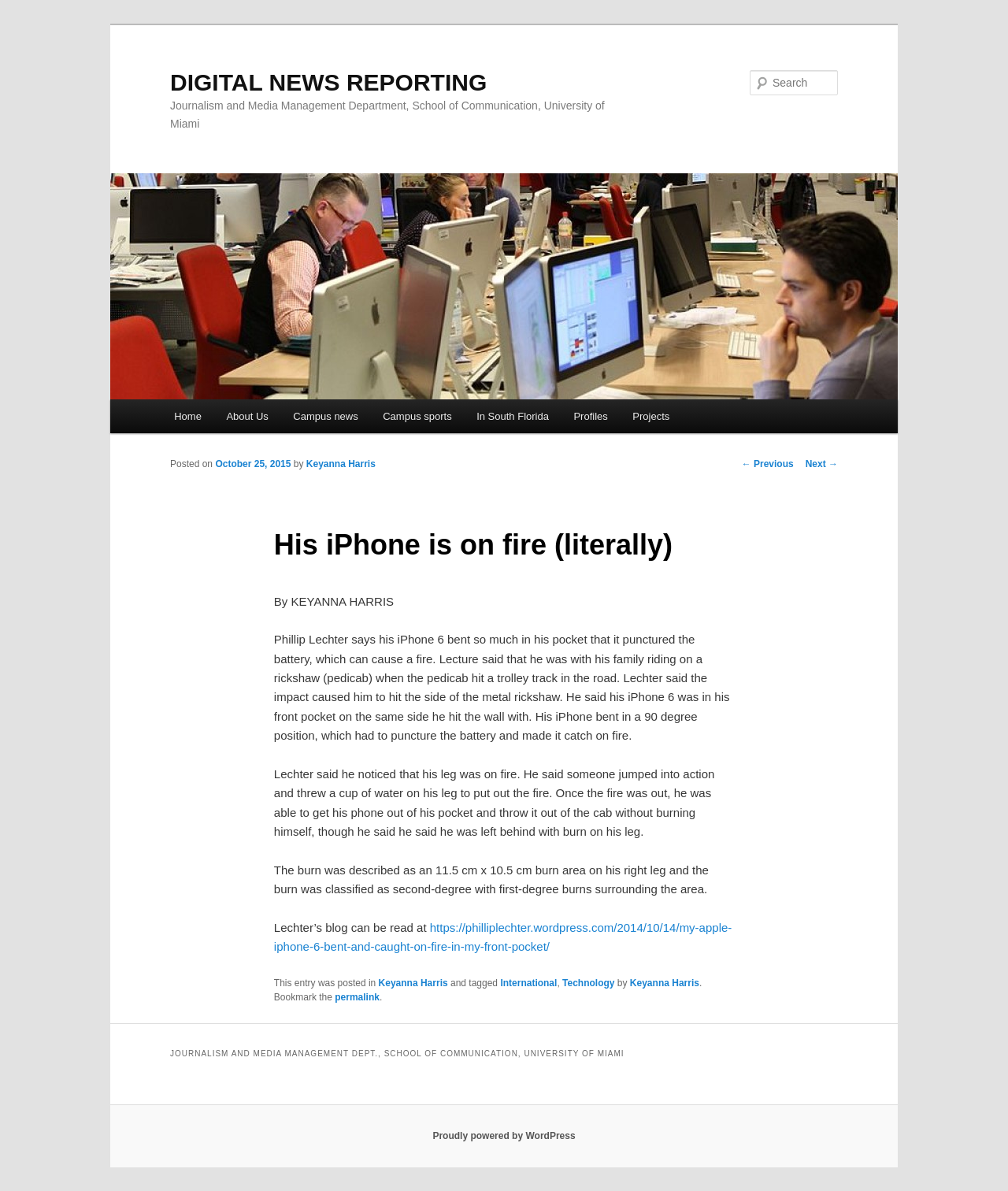What happened to Phillip Lechter's iPhone?
Using the image, respond with a single word or phrase.

It bent and caught on fire